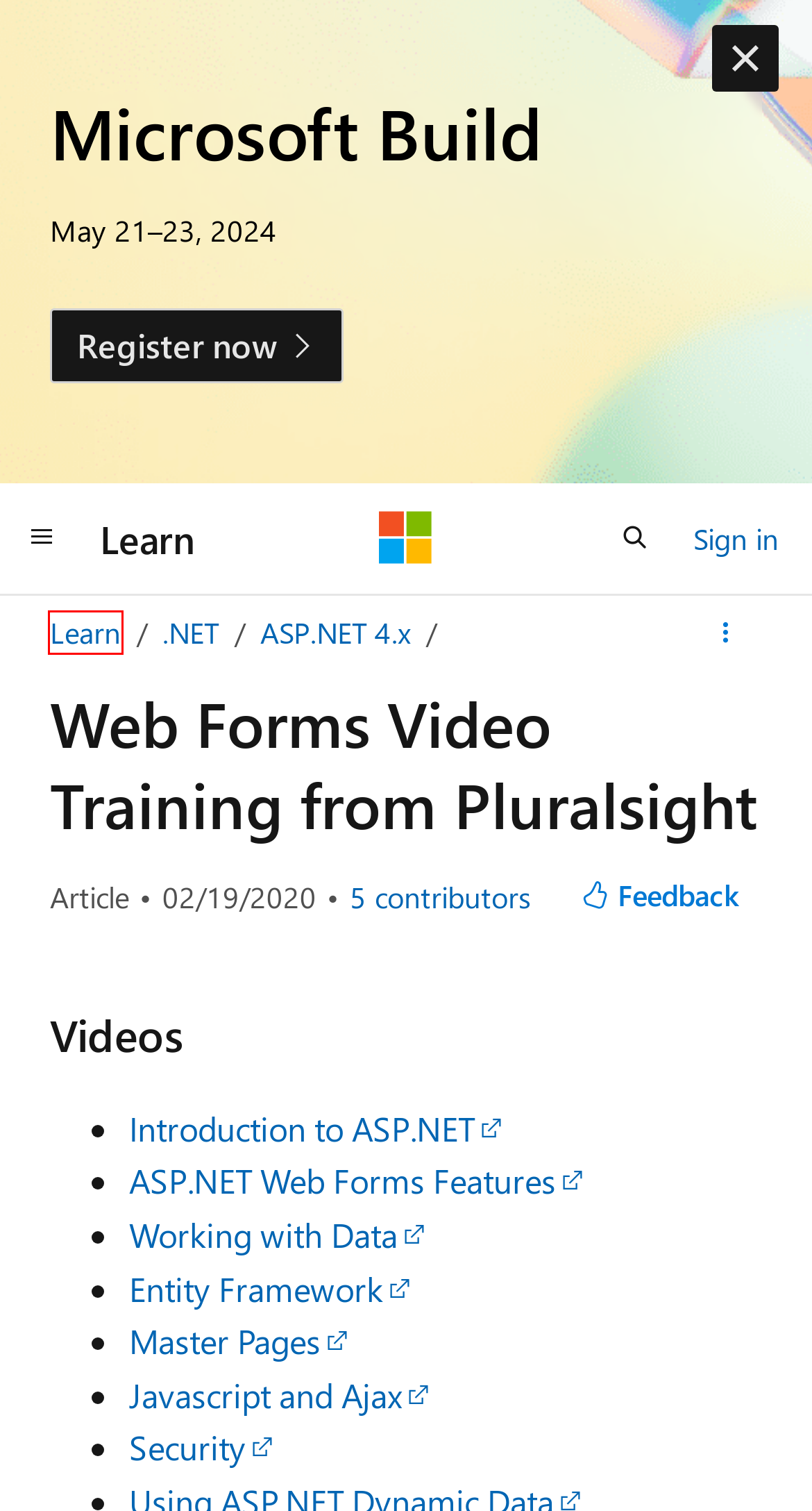Please examine the screenshot provided, which contains a red bounding box around a UI element. Select the webpage description that most accurately describes the new page displayed after clicking the highlighted element. Here are the candidates:
A. ASP.NET - Microsoft Q&A
B. Your request has been blocked. This could be
                        due to several reasons.
C. Microsoft Learn: Build skills that open doors in your career
D. Page Not Found | Pluralsight
E. Your home for Microsoft Build
F. Trademark and Brand Guidelines | Microsoft Legal
G. .NET documentation | Microsoft Learn
H. ASP.NET overview | Microsoft Learn

C